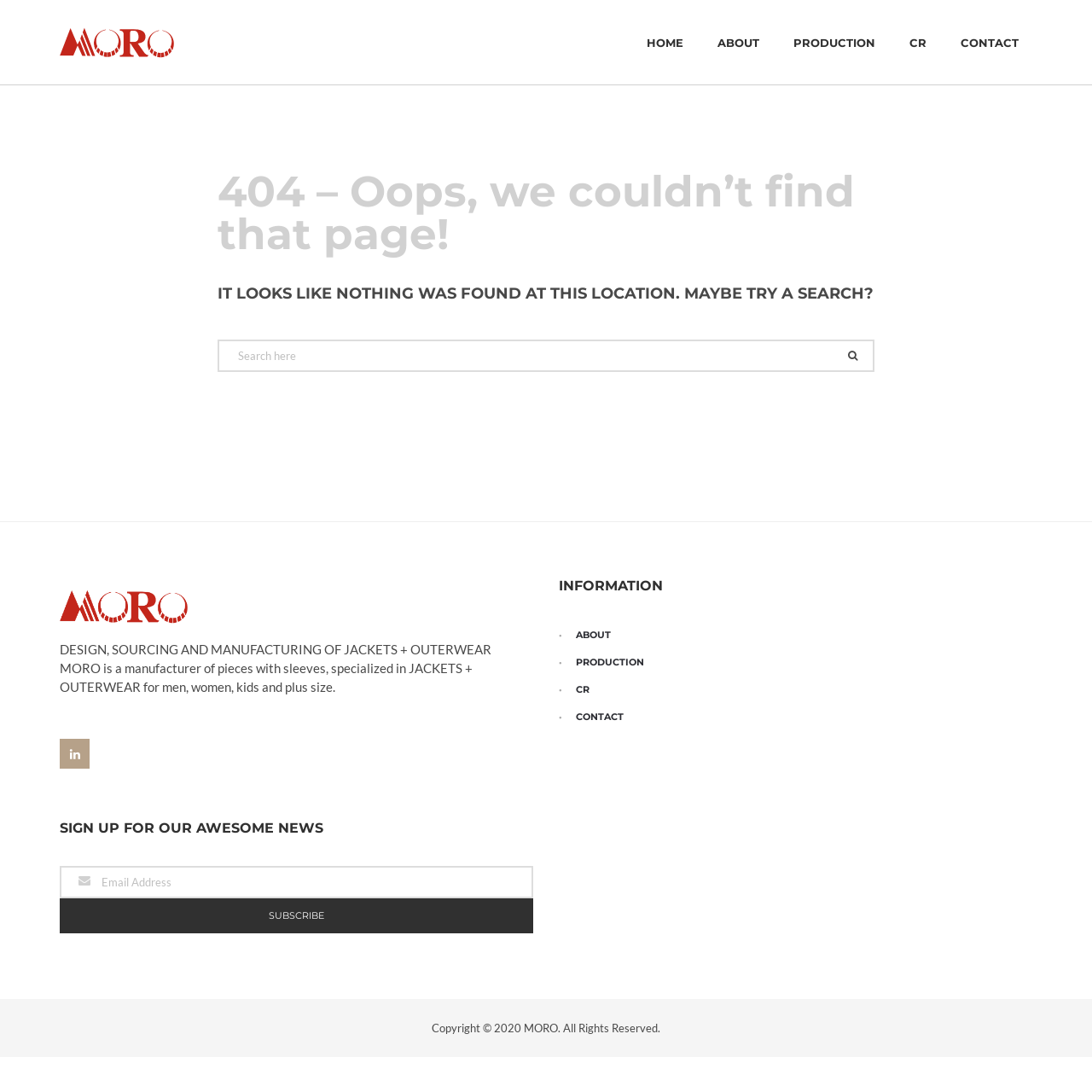Identify the bounding box coordinates for the element you need to click to achieve the following task: "go to home page". The coordinates must be four float values ranging from 0 to 1, formatted as [left, top, right, bottom].

[0.592, 0.03, 0.626, 0.051]